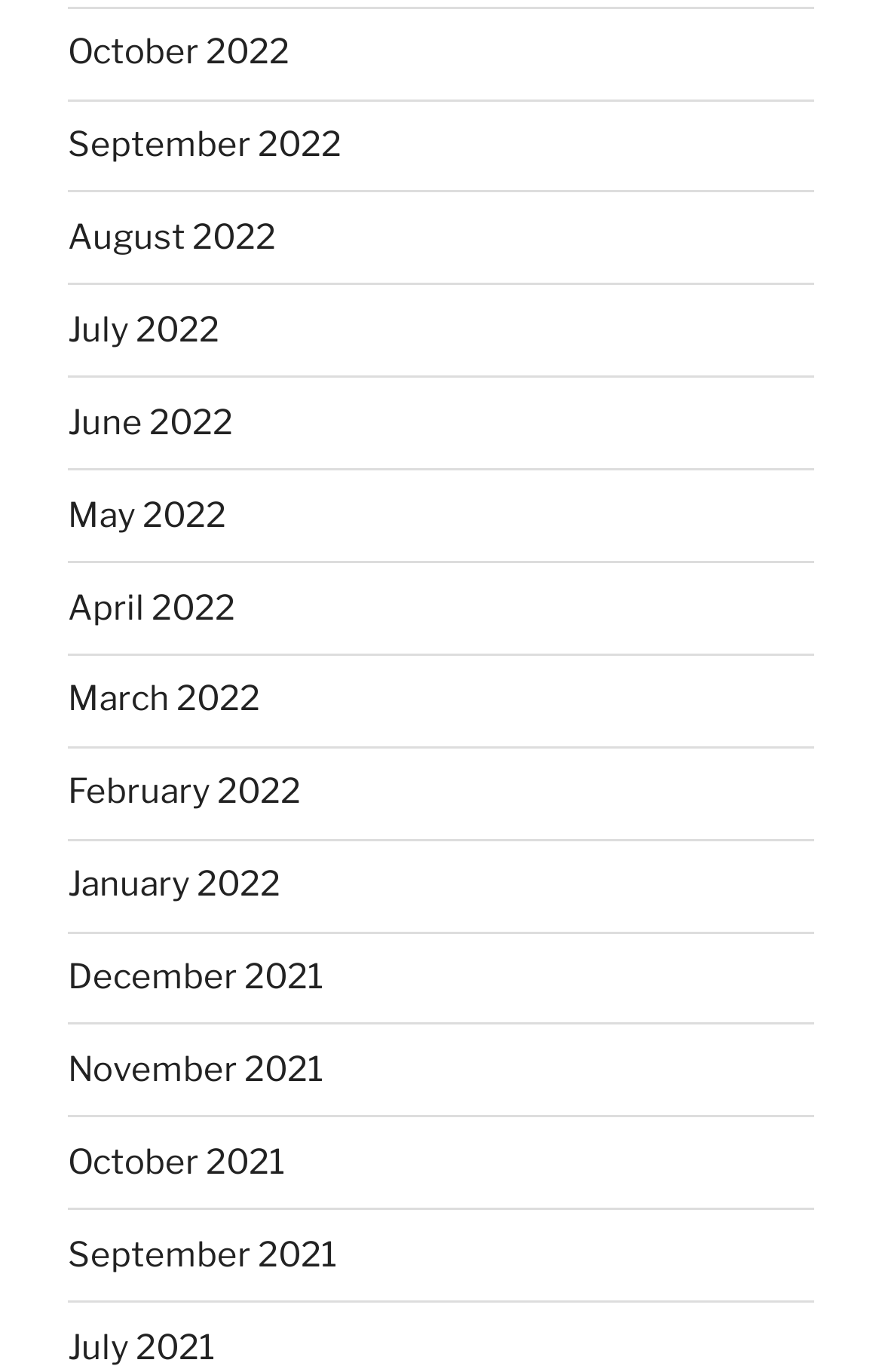Identify the bounding box for the given UI element using the description provided. Coordinates should be in the format (top-left x, top-left y, bottom-right x, bottom-right y) and must be between 0 and 1. Here is the description: June 2022

[0.077, 0.293, 0.264, 0.323]